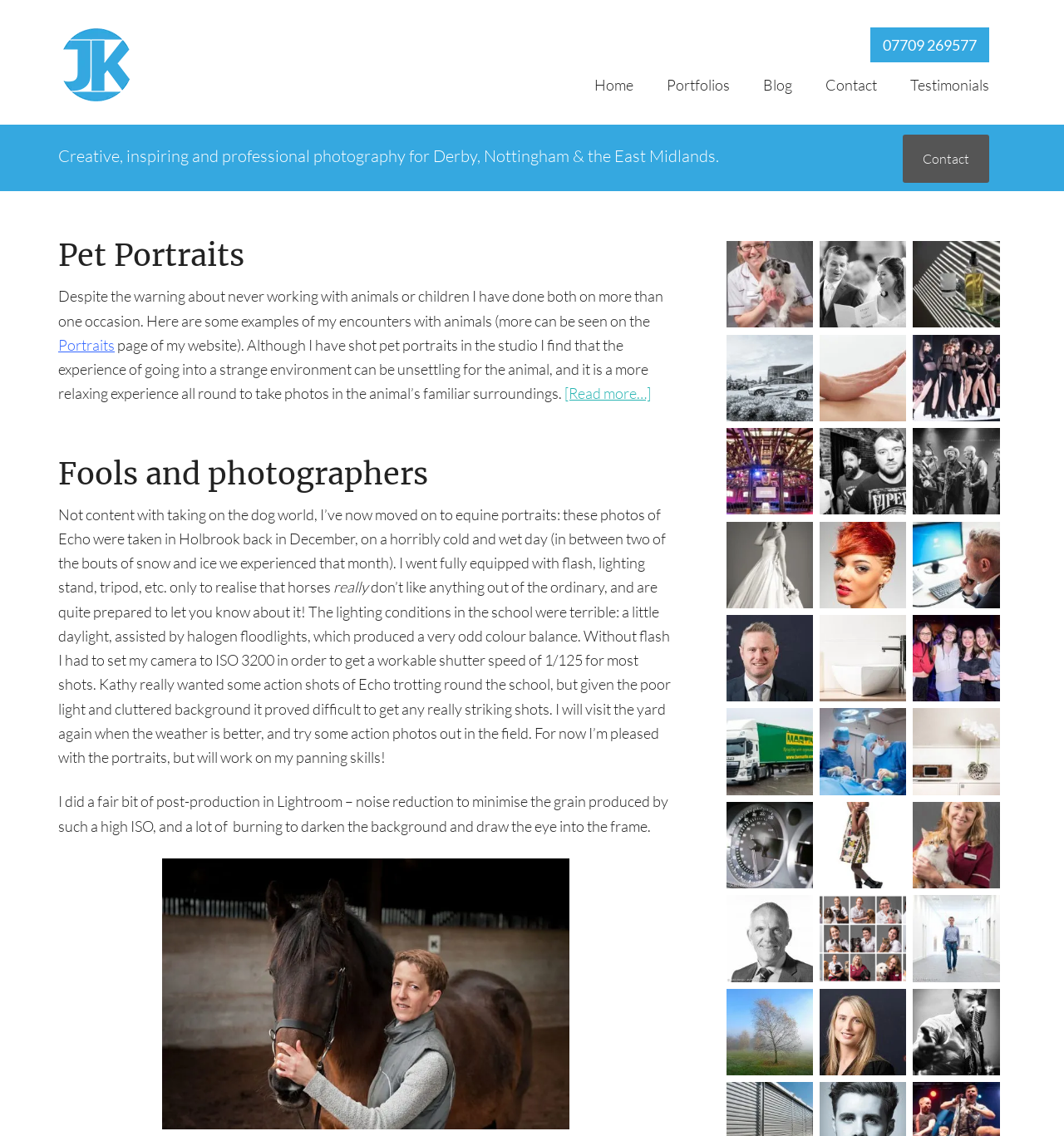Locate the UI element described by Fools and photographers in the provided webpage screenshot. Return the bounding box coordinates in the format (top-left x, top-left y, bottom-right x, bottom-right y), ensuring all values are between 0 and 1.

[0.055, 0.401, 0.402, 0.433]